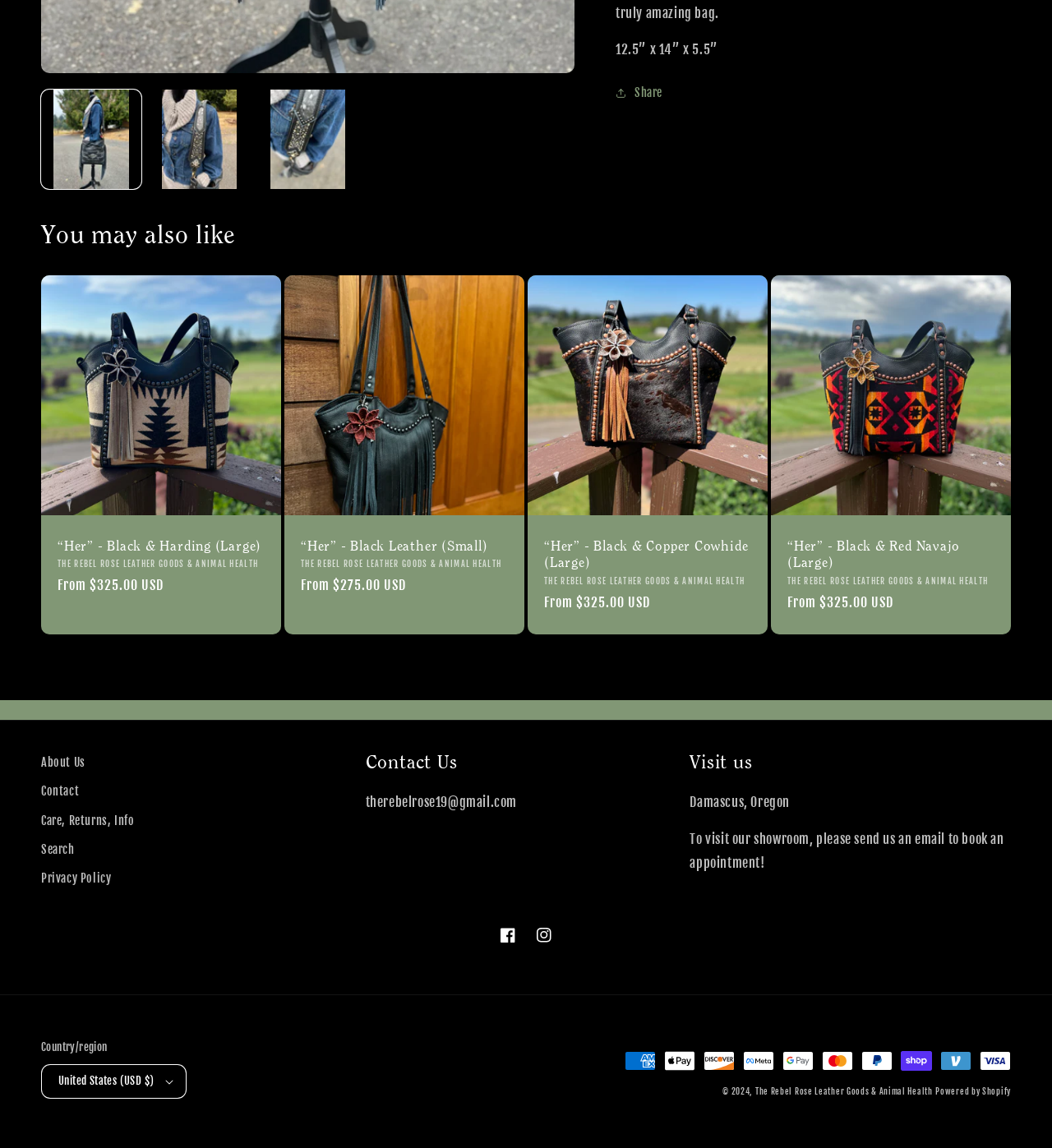Find the bounding box coordinates of the area that needs to be clicked in order to achieve the following instruction: "Share". The coordinates should be specified as four float numbers between 0 and 1, i.e., [left, top, right, bottom].

[0.585, 0.072, 0.63, 0.09]